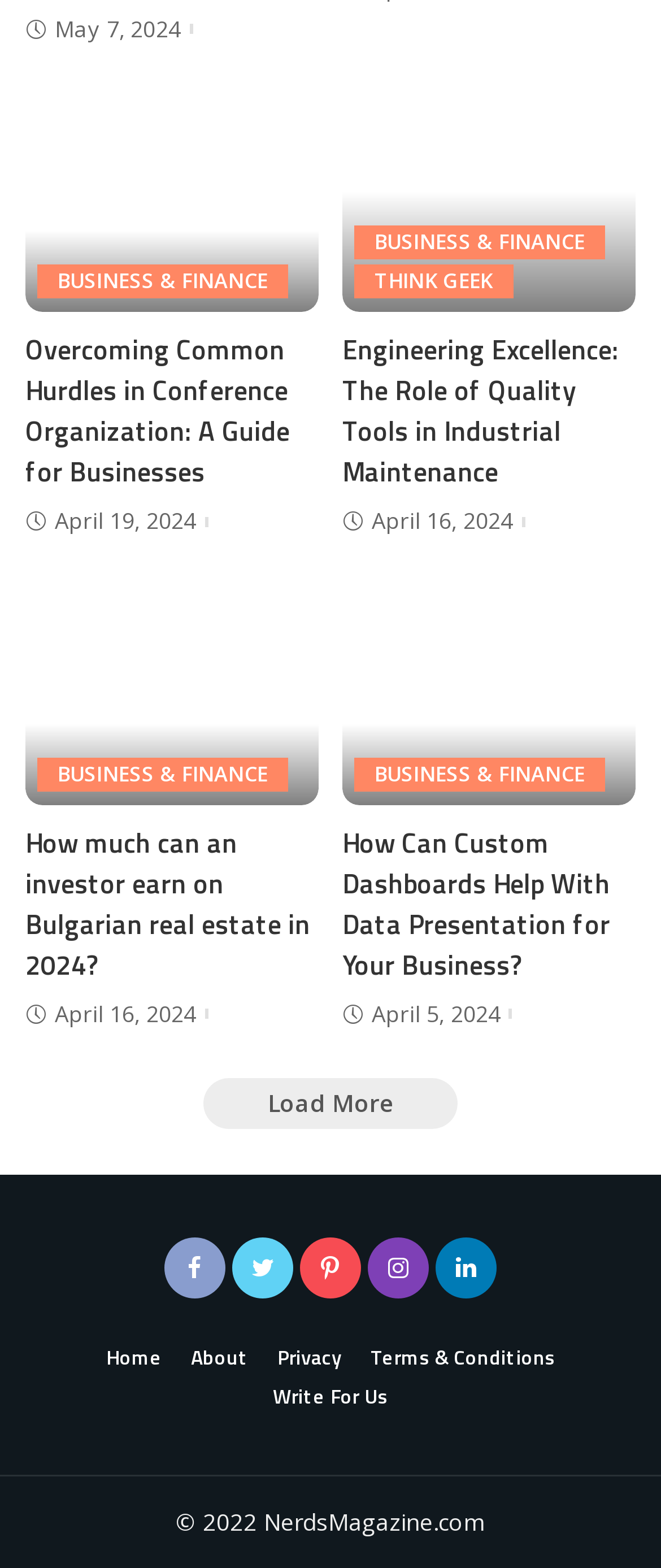Using the webpage screenshot, locate the HTML element that fits the following description and provide its bounding box: "aria-label="More actions"".

None